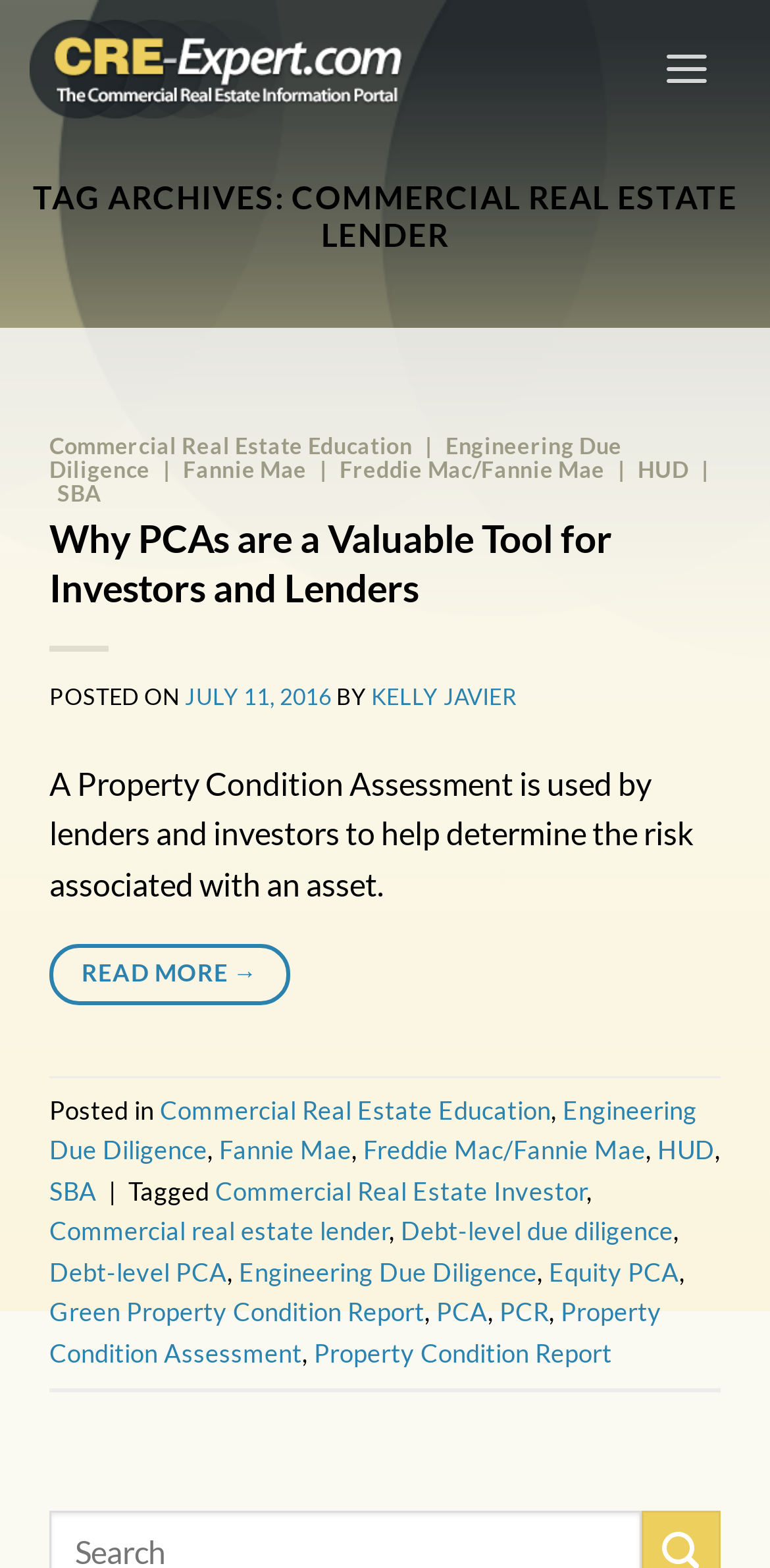Answer the following inquiry with a single word or phrase:
What is the name of the website?

CRE-Expert